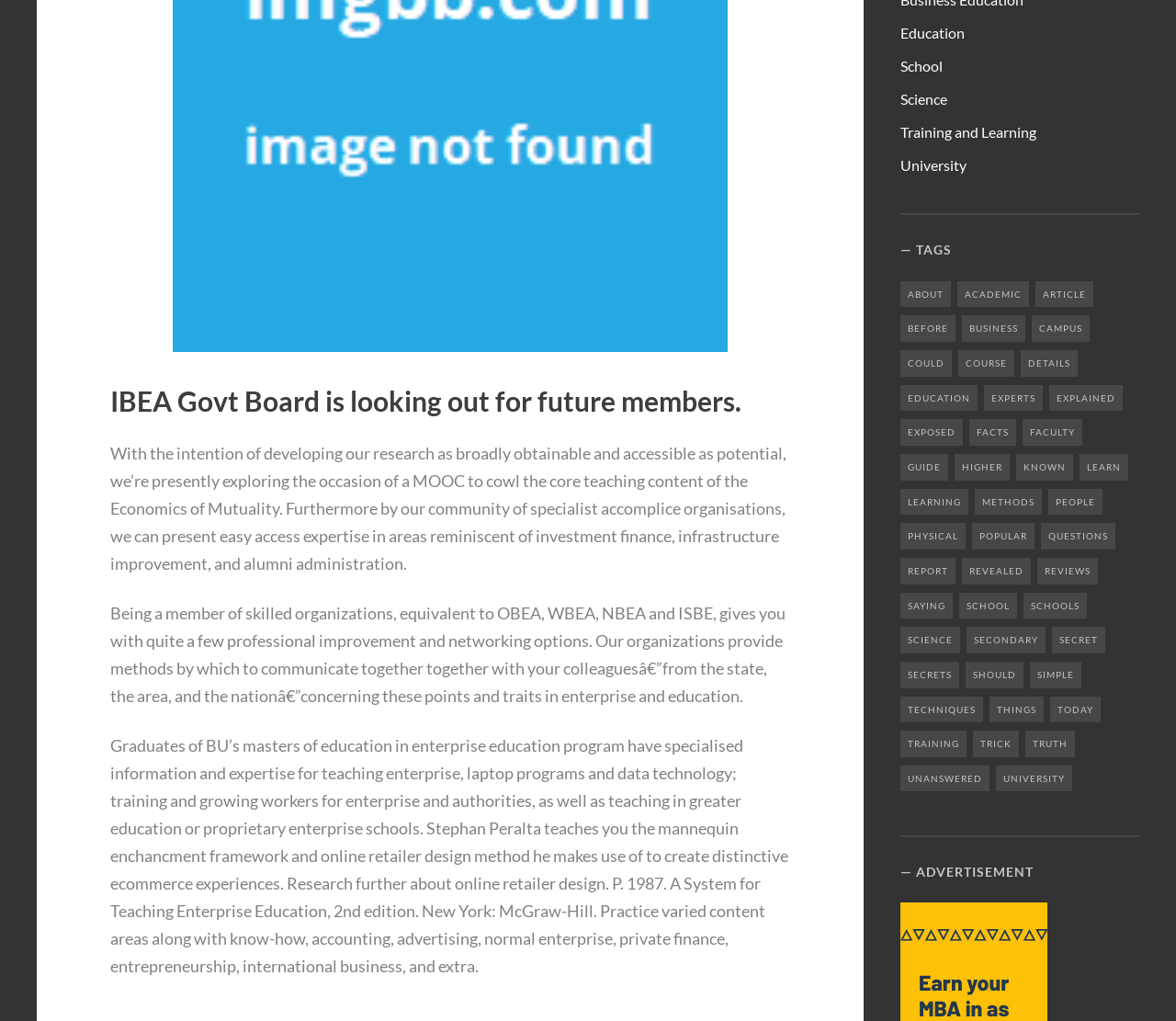Please find the bounding box coordinates of the element that needs to be clicked to perform the following instruction: "Click on 'BUSINESS'". The bounding box coordinates should be four float numbers between 0 and 1, represented as [left, top, right, bottom].

[0.818, 0.309, 0.872, 0.335]